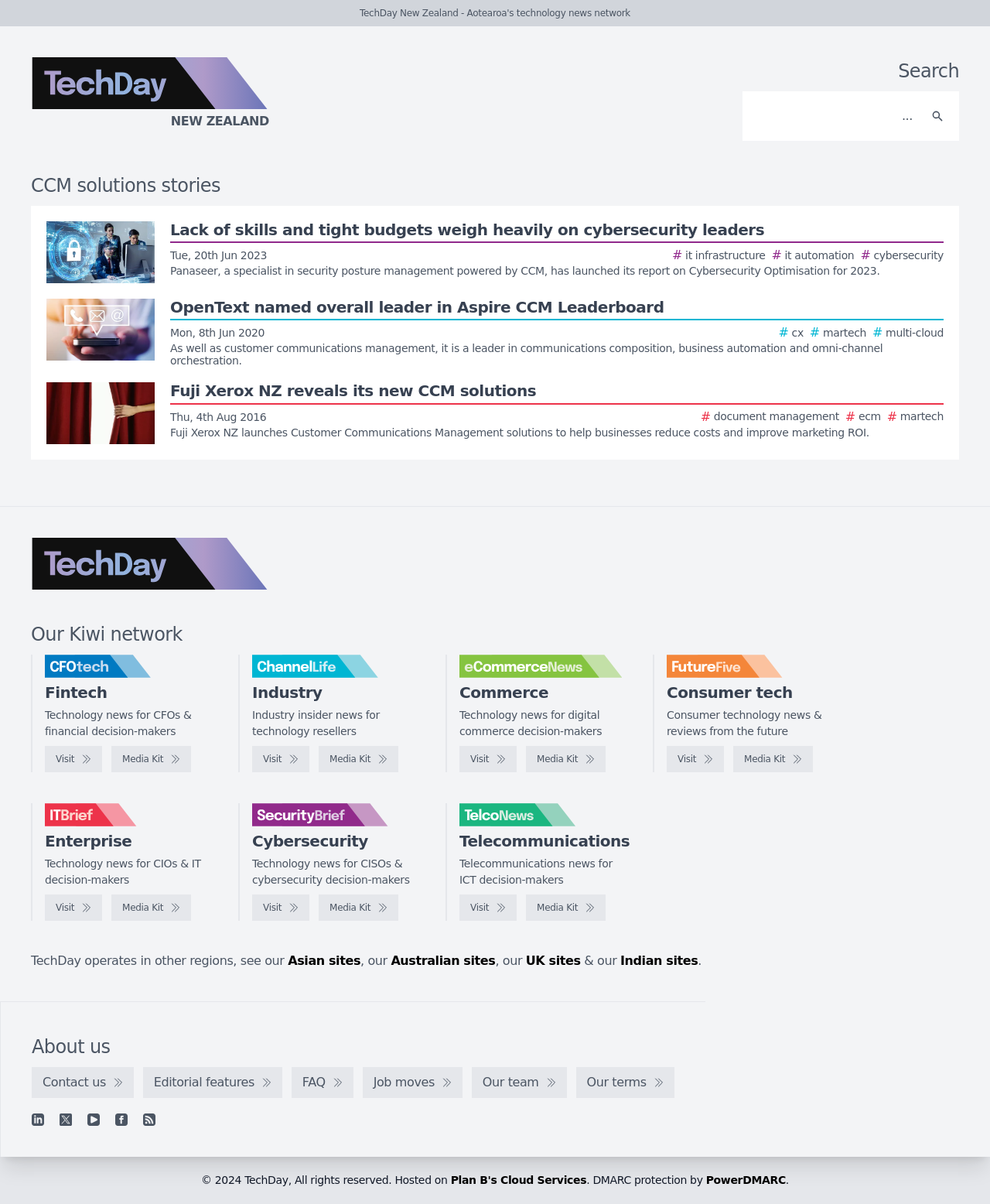Generate the title text from the webpage.

CCM solutions stories